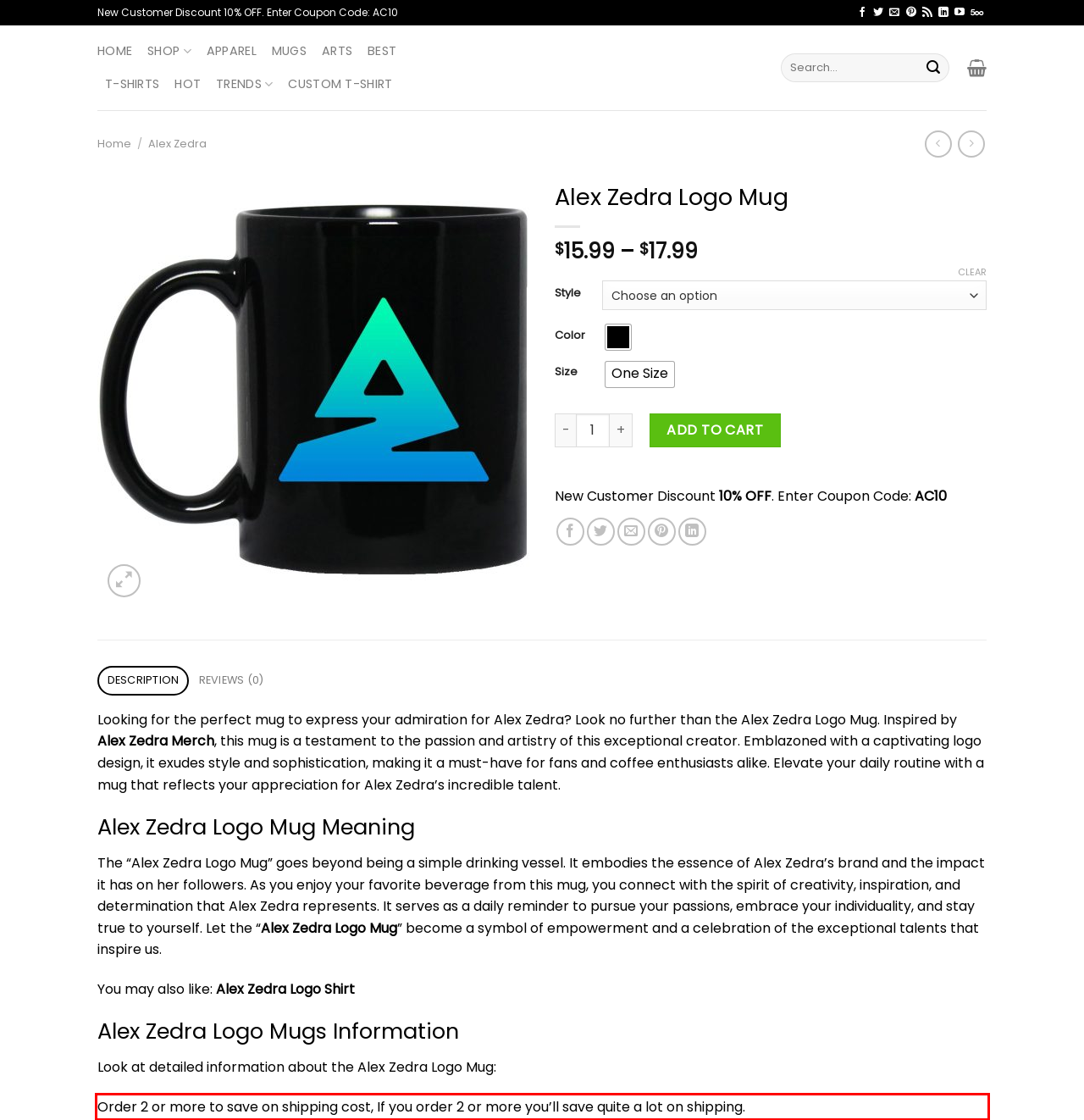Review the screenshot of the webpage and recognize the text inside the red rectangle bounding box. Provide the extracted text content.

Order 2 or more to save on shipping cost, If you order 2 or more you’ll save quite a lot on shipping.